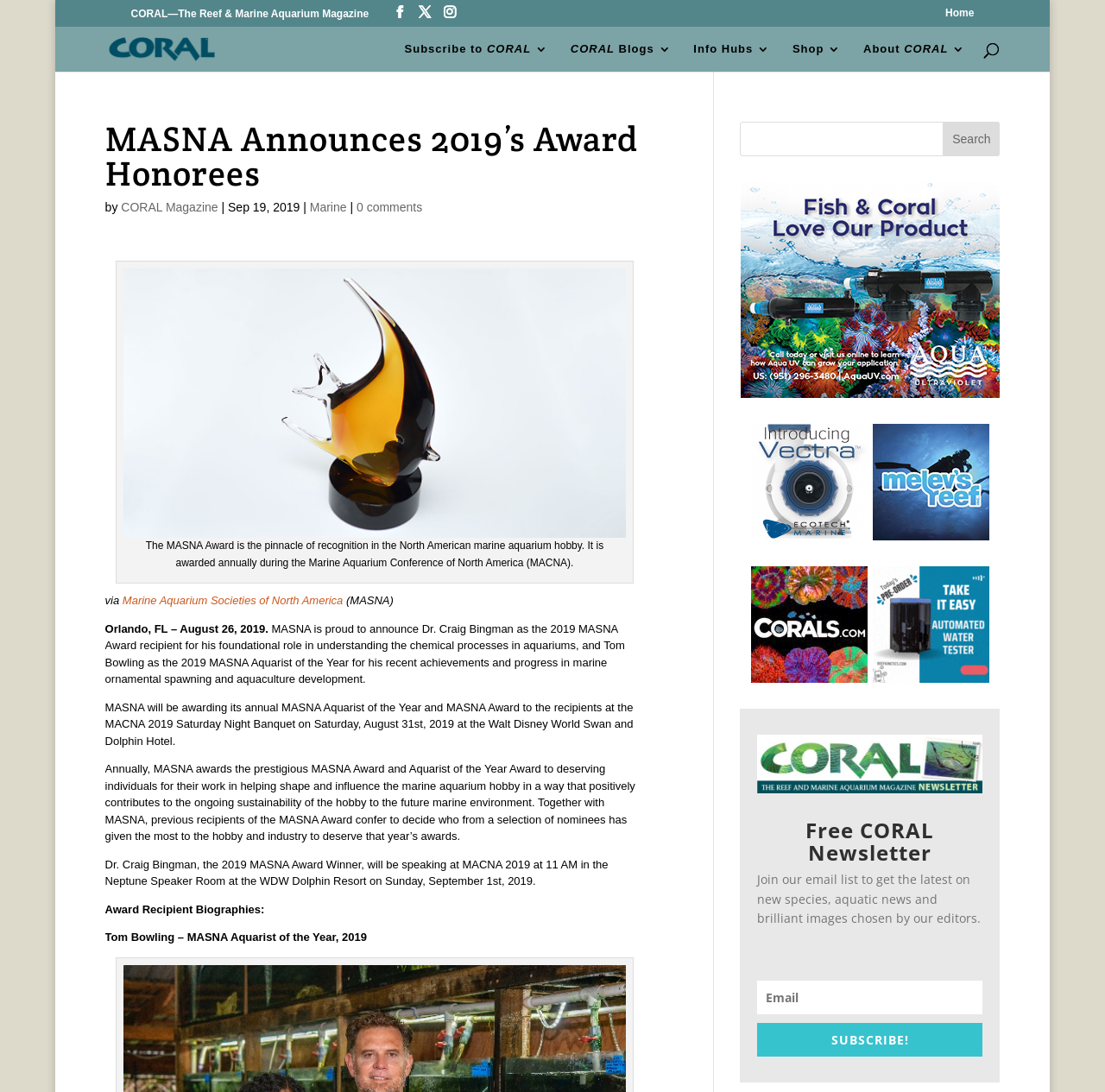Identify the bounding box coordinates for the UI element described as follows: "SUBSCRIBE!". Ensure the coordinates are four float numbers between 0 and 1, formatted as [left, top, right, bottom].

[0.685, 0.936, 0.889, 0.967]